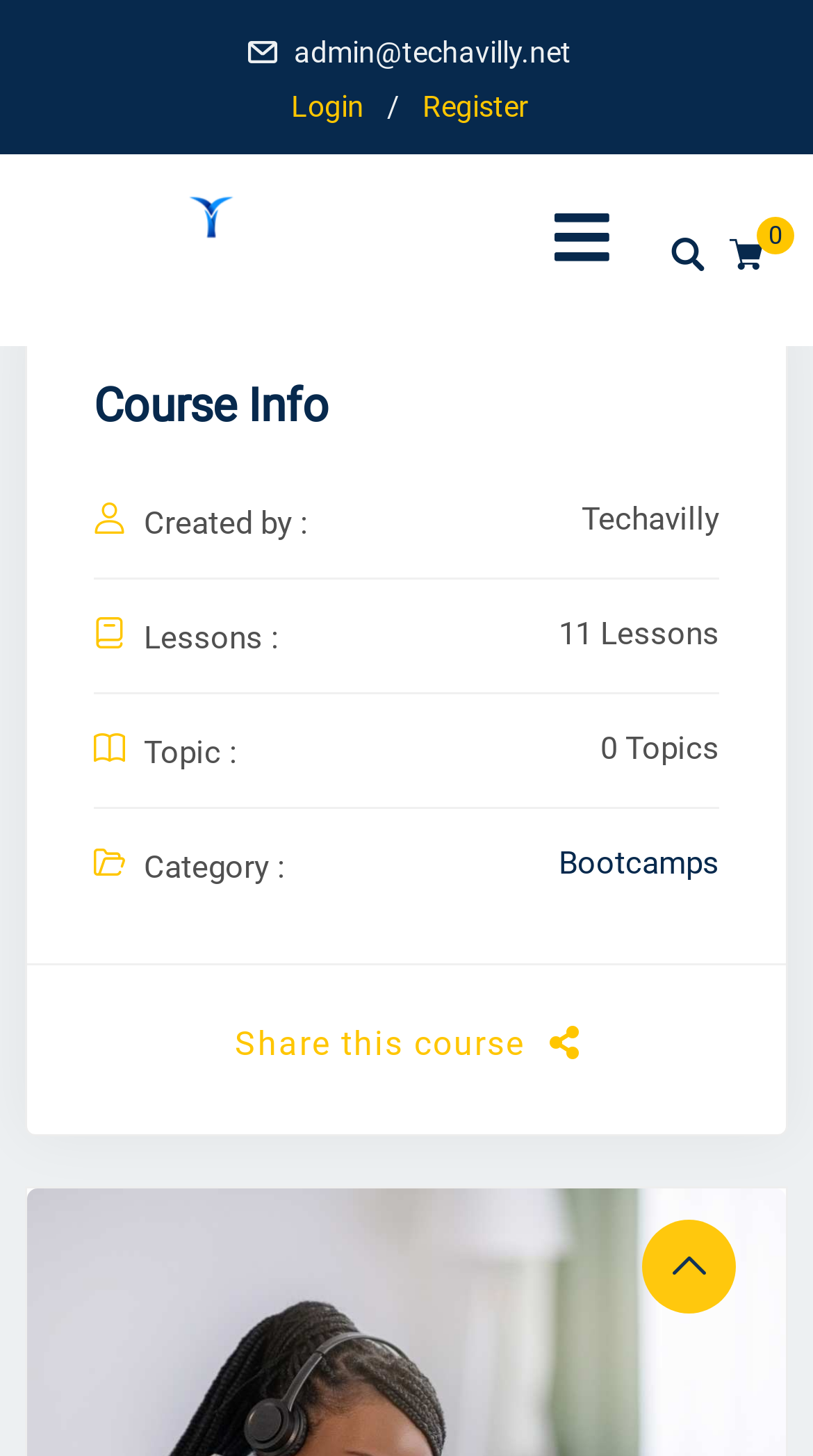Is the login link located above the register link?
Using the details shown in the screenshot, provide a comprehensive answer to the question.

I compared the y1 and y2 coordinates of the 'Login' link and the 'Register' link, and found that the 'Login' link has a smaller y1 and y2 value, which means it is located above the 'Register' link.